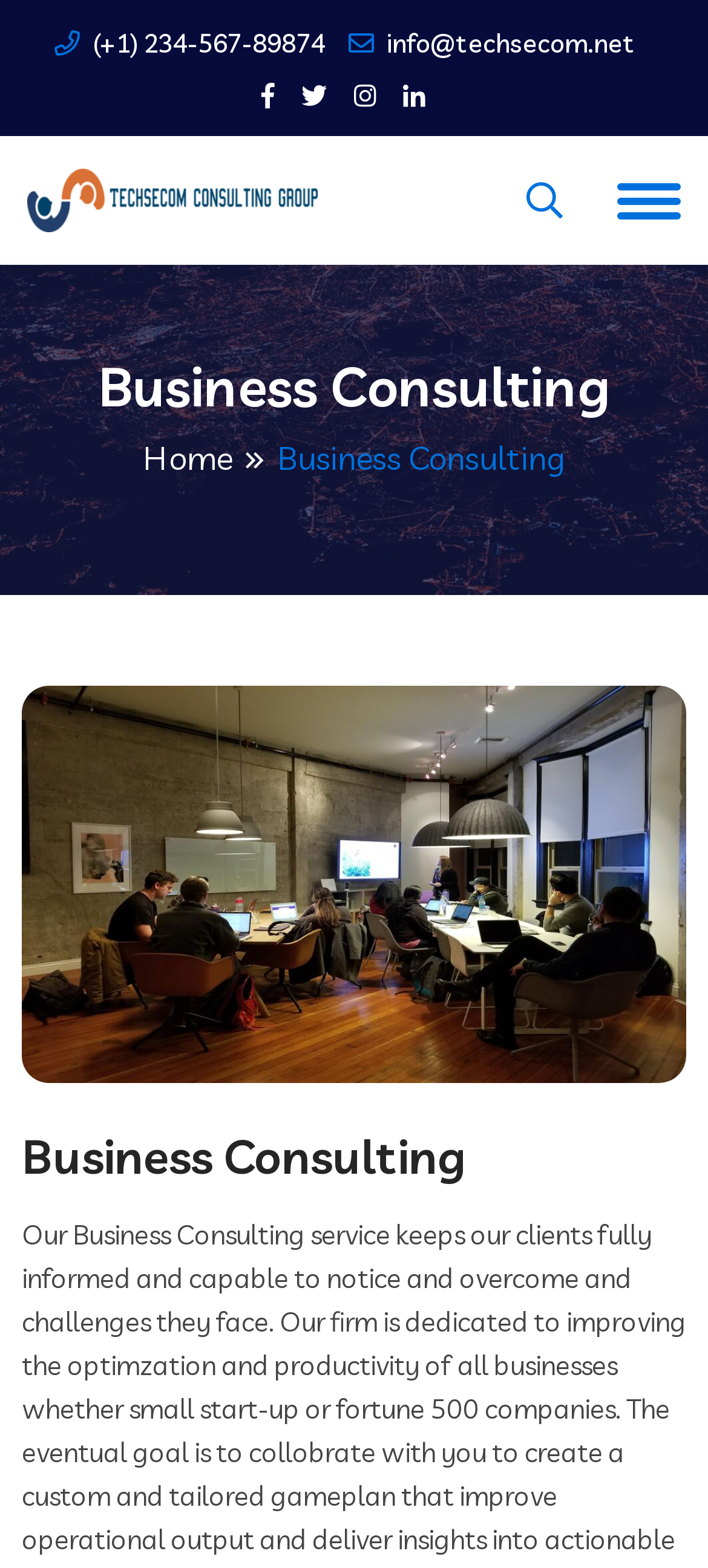What is the email address on the top right?
Refer to the image and respond with a one-word or short-phrase answer.

info@techsecom.net